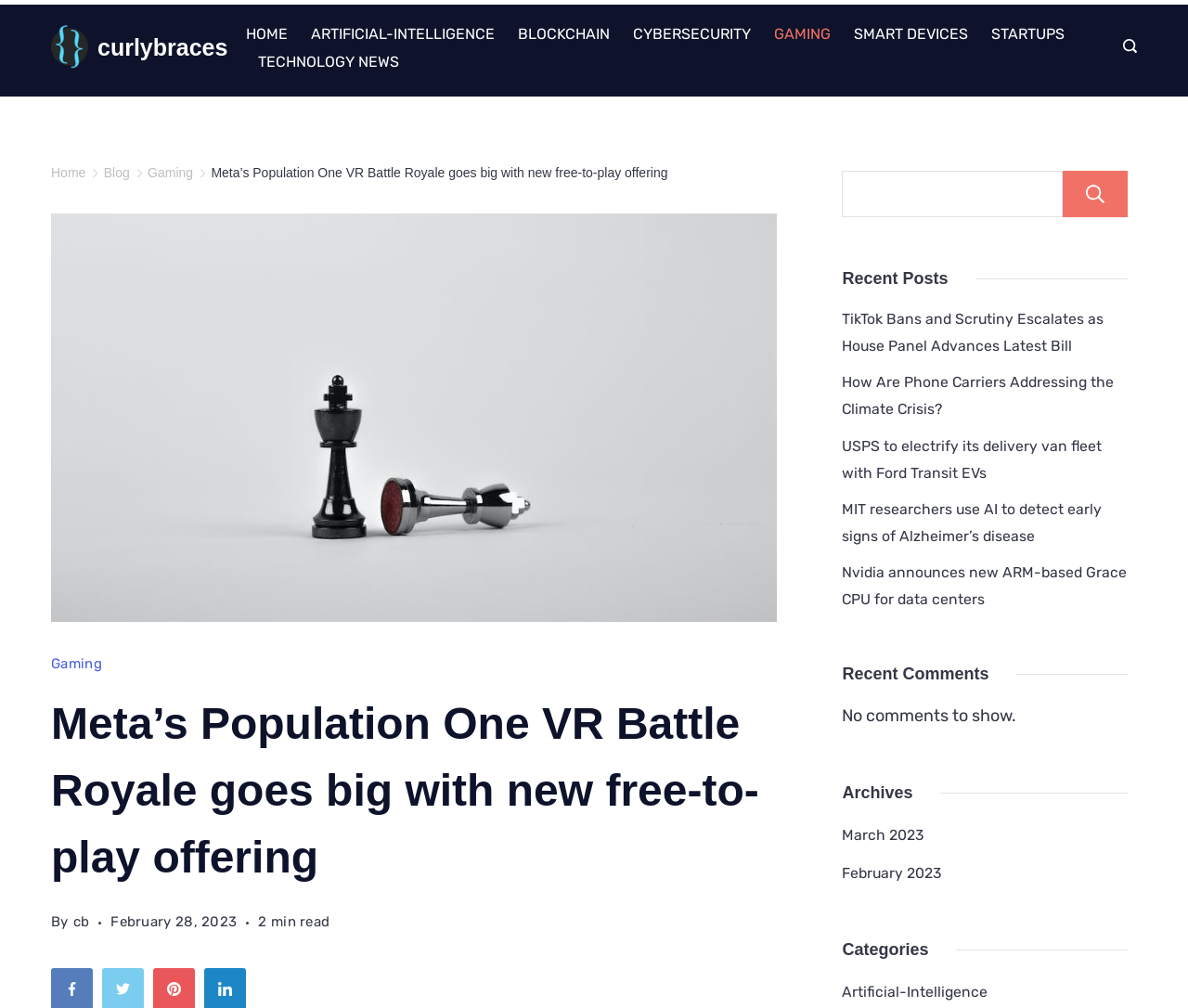Could you locate the bounding box coordinates for the section that should be clicked to accomplish this task: "Read the article about Meta’s Population One VR Battle Royale".

[0.178, 0.164, 0.562, 0.179]